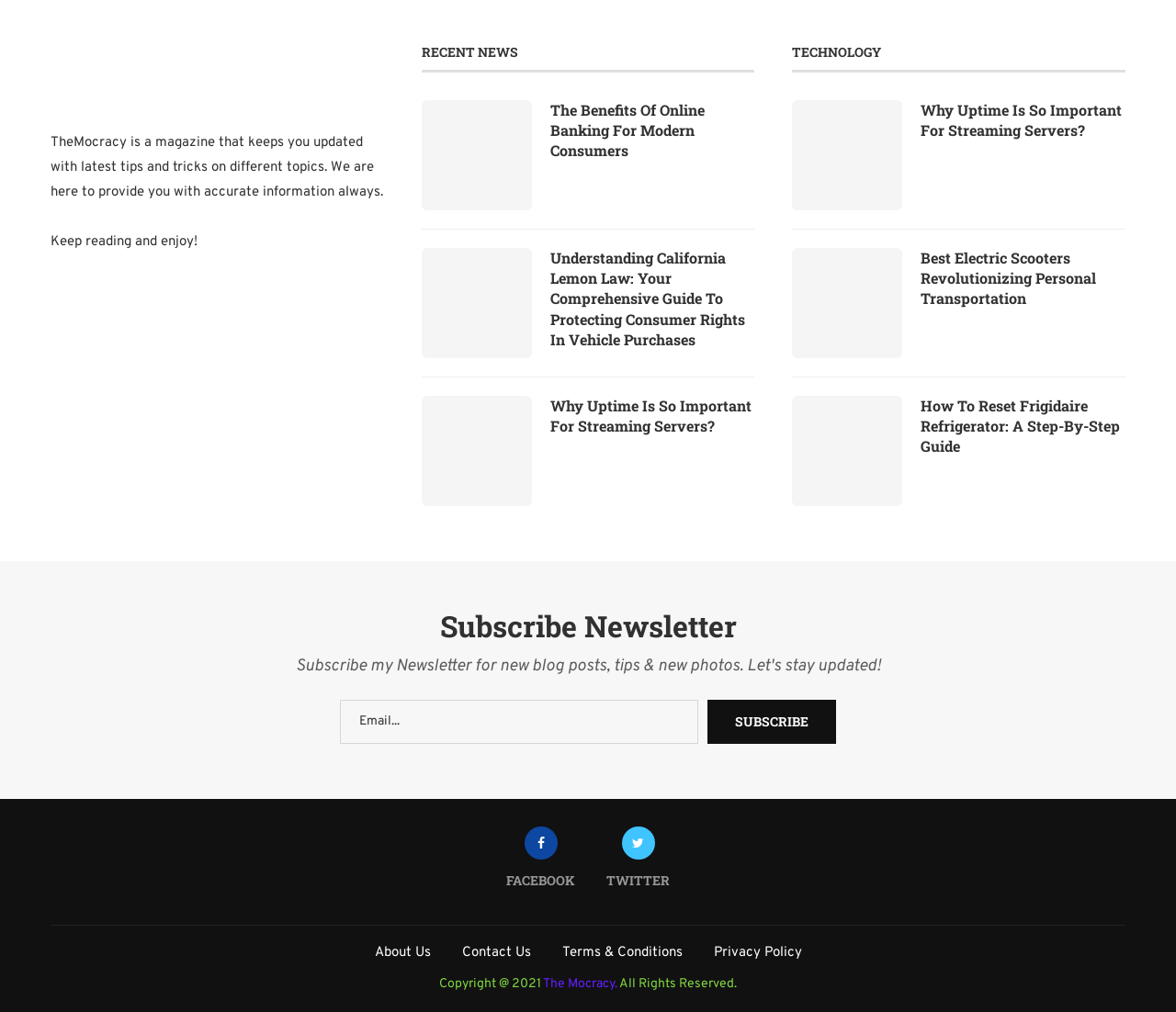Can you find the bounding box coordinates for the UI element given this description: "value="Subscribe""? Provide the coordinates as four float numbers between 0 and 1: [left, top, right, bottom].

[0.602, 0.692, 0.711, 0.735]